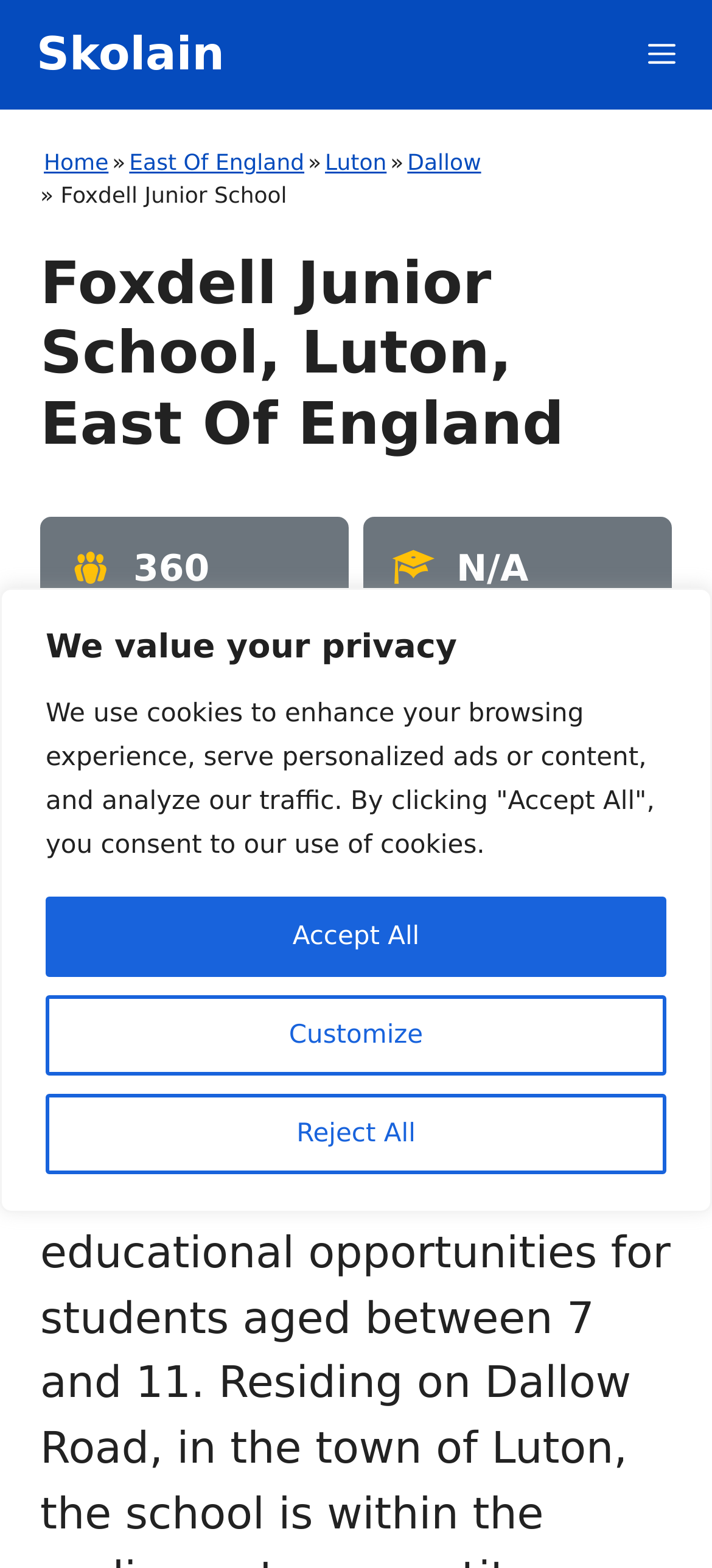Locate and extract the text of the main heading on the webpage.

Foxdell Junior School, Luton, East Of England